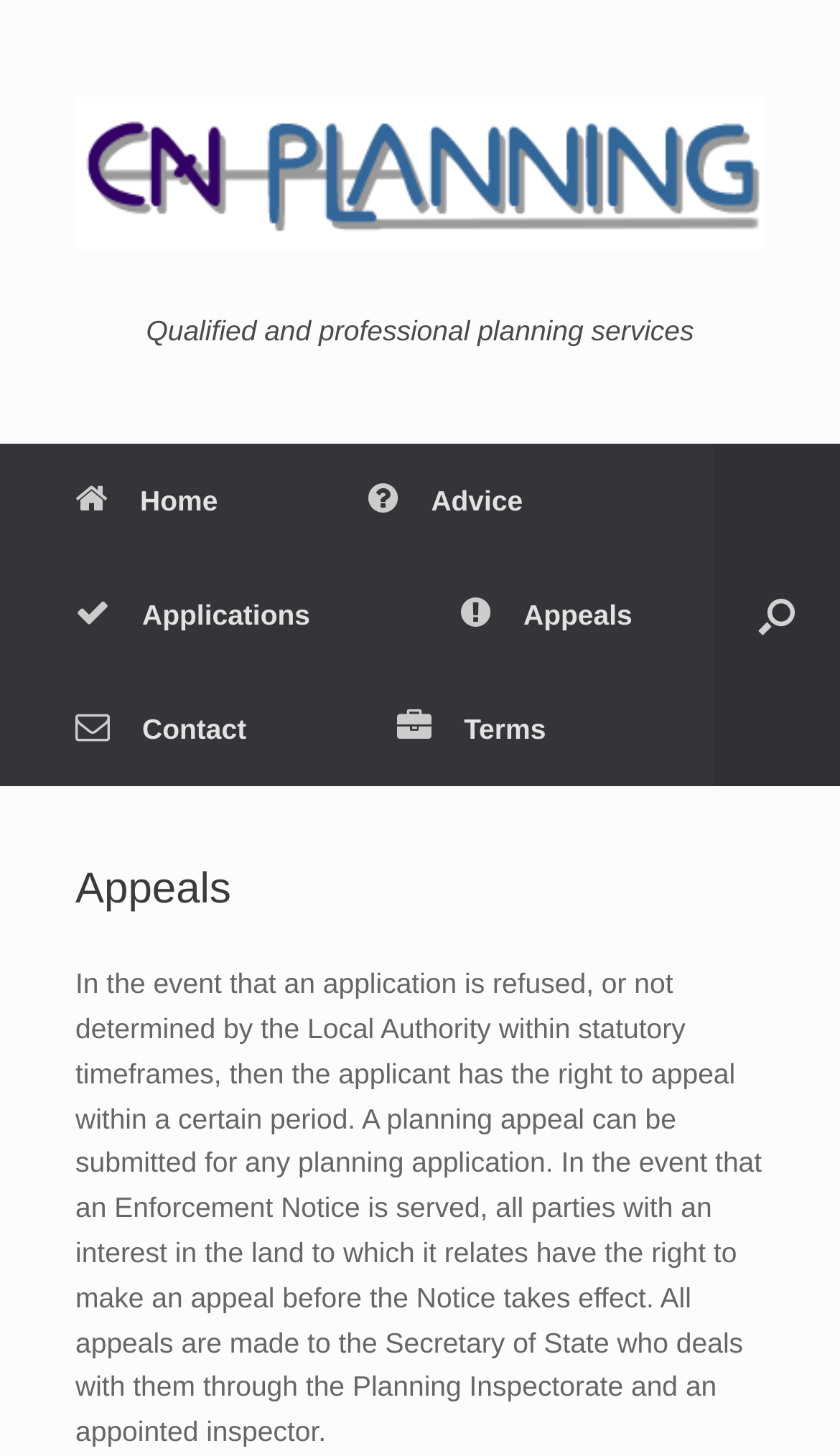What is the purpose of a planning appeal?
Provide a detailed and extensive answer to the question.

According to the webpage, a planning appeal can be submitted for any planning application that is refused or not determined by the Local Authority within statutory timeframes, allowing the applicant to appeal within a certain period.